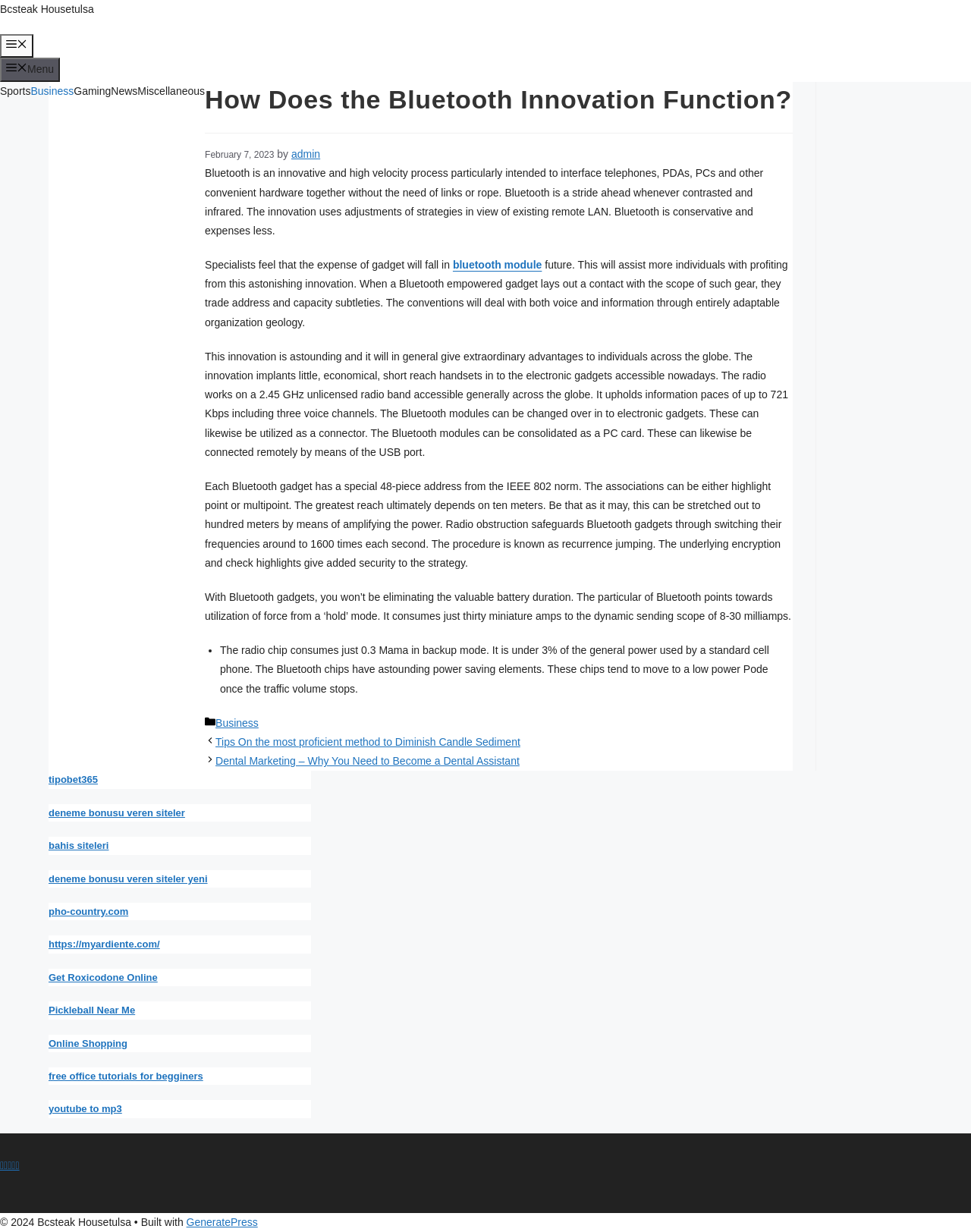Identify the bounding box for the element characterized by the following description: "free office tutorials for begginers".

[0.05, 0.869, 0.209, 0.878]